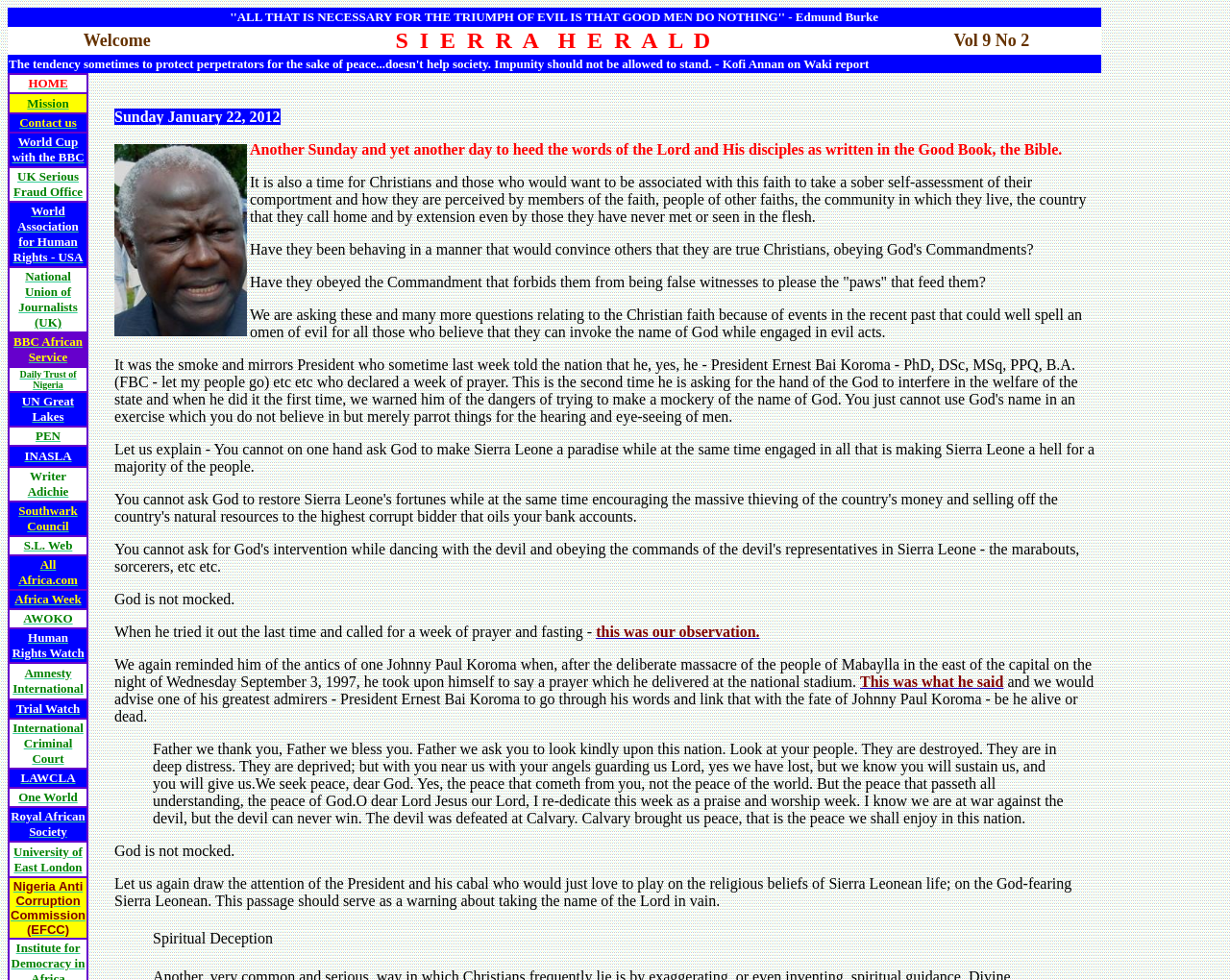Examine the screenshot and answer the question in as much detail as possible: What is the last link on the webpage?

I found the last link by looking at the last row of the table, where I saw a grid cell containing the text 'Trial Watch'.